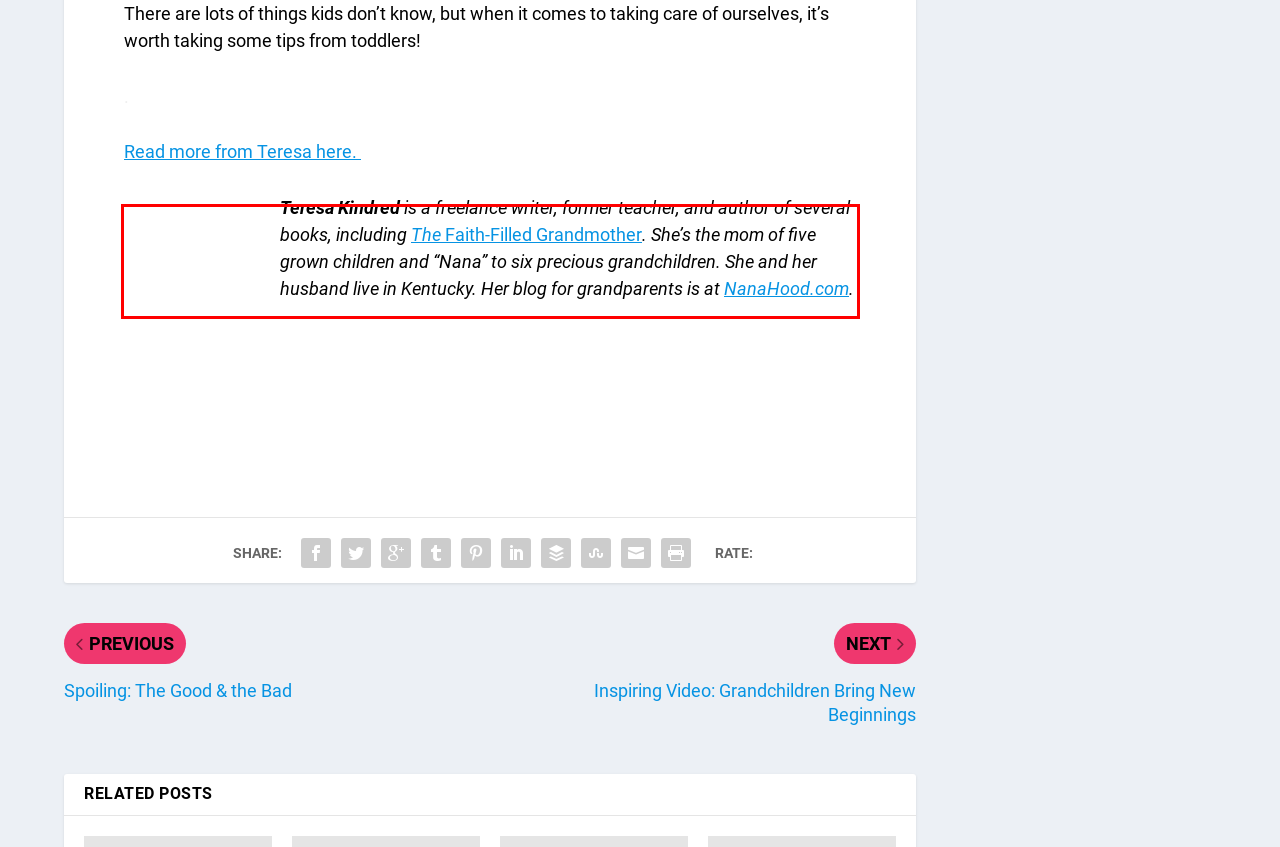You are provided with a screenshot of a webpage featuring a red rectangle bounding box. Extract the text content within this red bounding box using OCR.

Teresa Kindred is a freelance writer, former teacher, and author of several books, including The Faith-Filled Grandmother. She’s the mom of five grown children and “Nana” to six precious grandchildren. She and her husband live in Kentucky. Her blog for grandparents is at NanaHood.com.